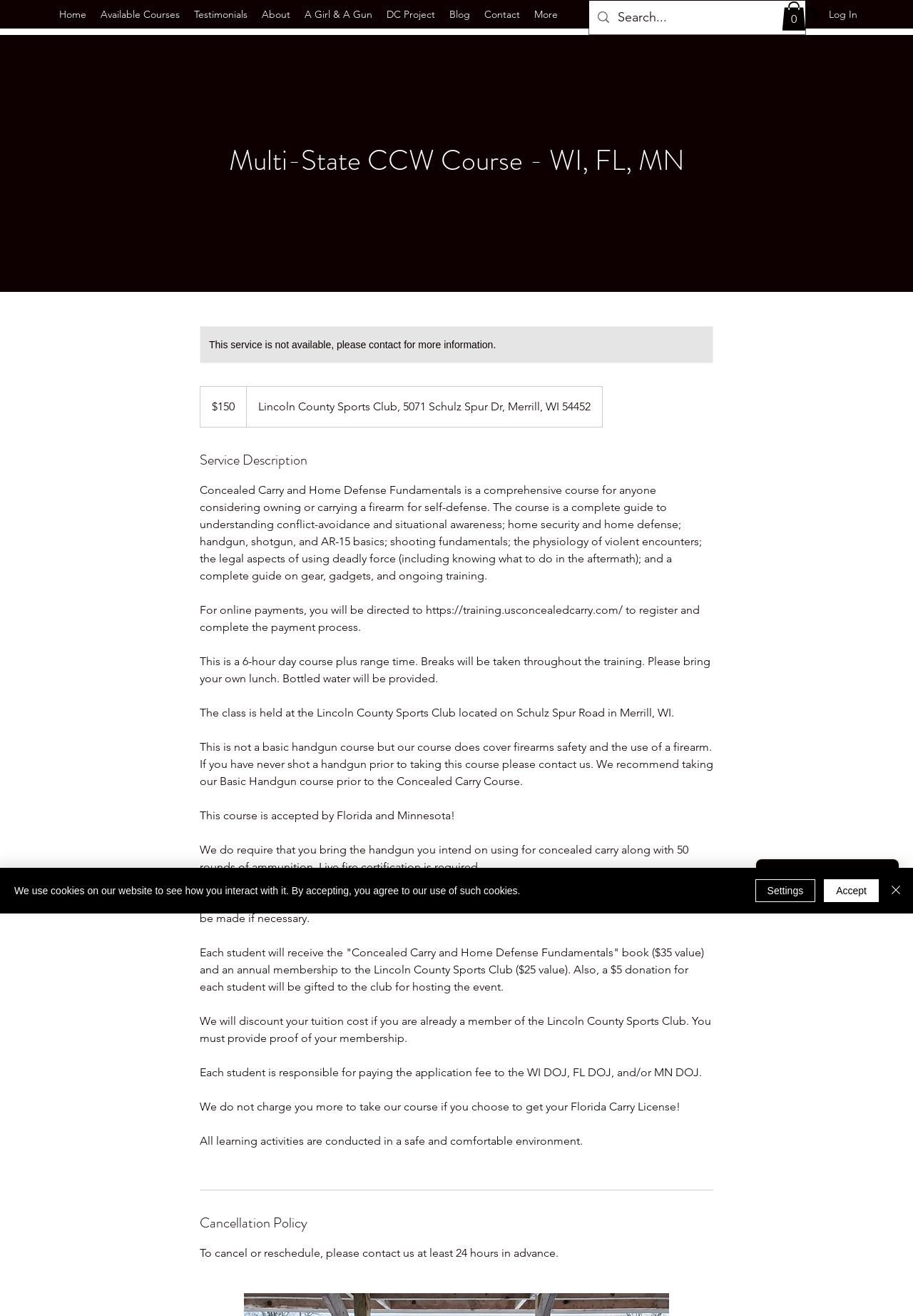Using the format (top-left x, top-left y, bottom-right x, bottom-right y), provide the bounding box coordinates for the described UI element. All values should be floating point numbers between 0 and 1: DC Project

[0.416, 0.003, 0.484, 0.019]